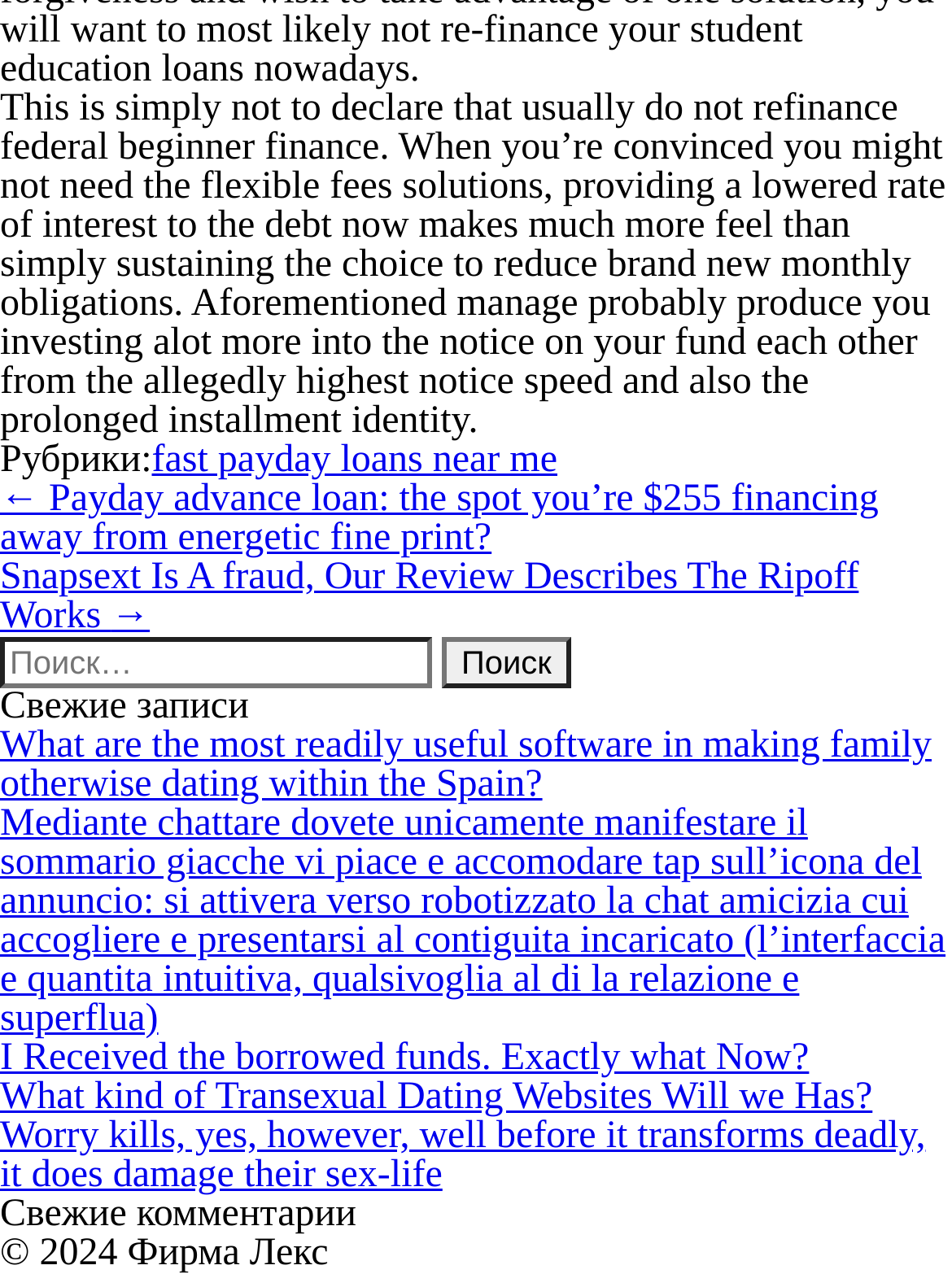Using the format (top-left x, top-left y, bottom-right x, bottom-right y), and given the element description, identify the bounding box coordinates within the screenshot: parent_node: Найти: value="Поиск"

[0.464, 0.5, 0.6, 0.54]